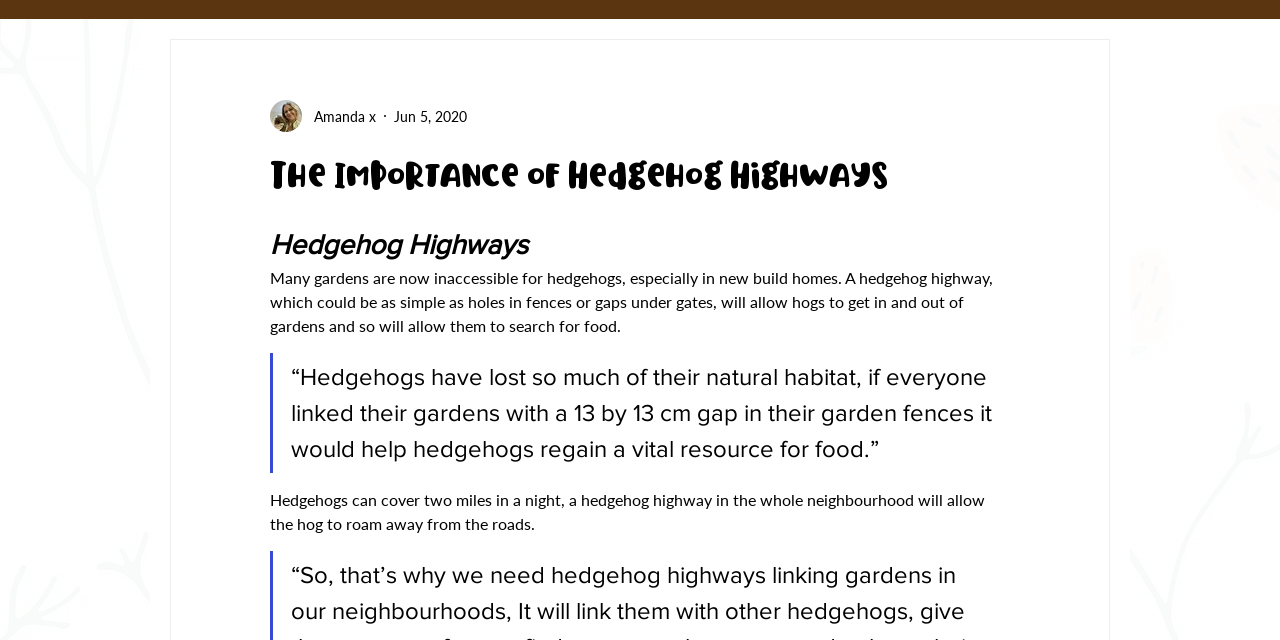What is the recommended size of a gap in garden fences?
Ensure your answer is thorough and detailed.

The recommended size of a gap in garden fences is mentioned in the blockquote, which is 13 by 13 cm, to help hedgehogs regain a vital resource for food.